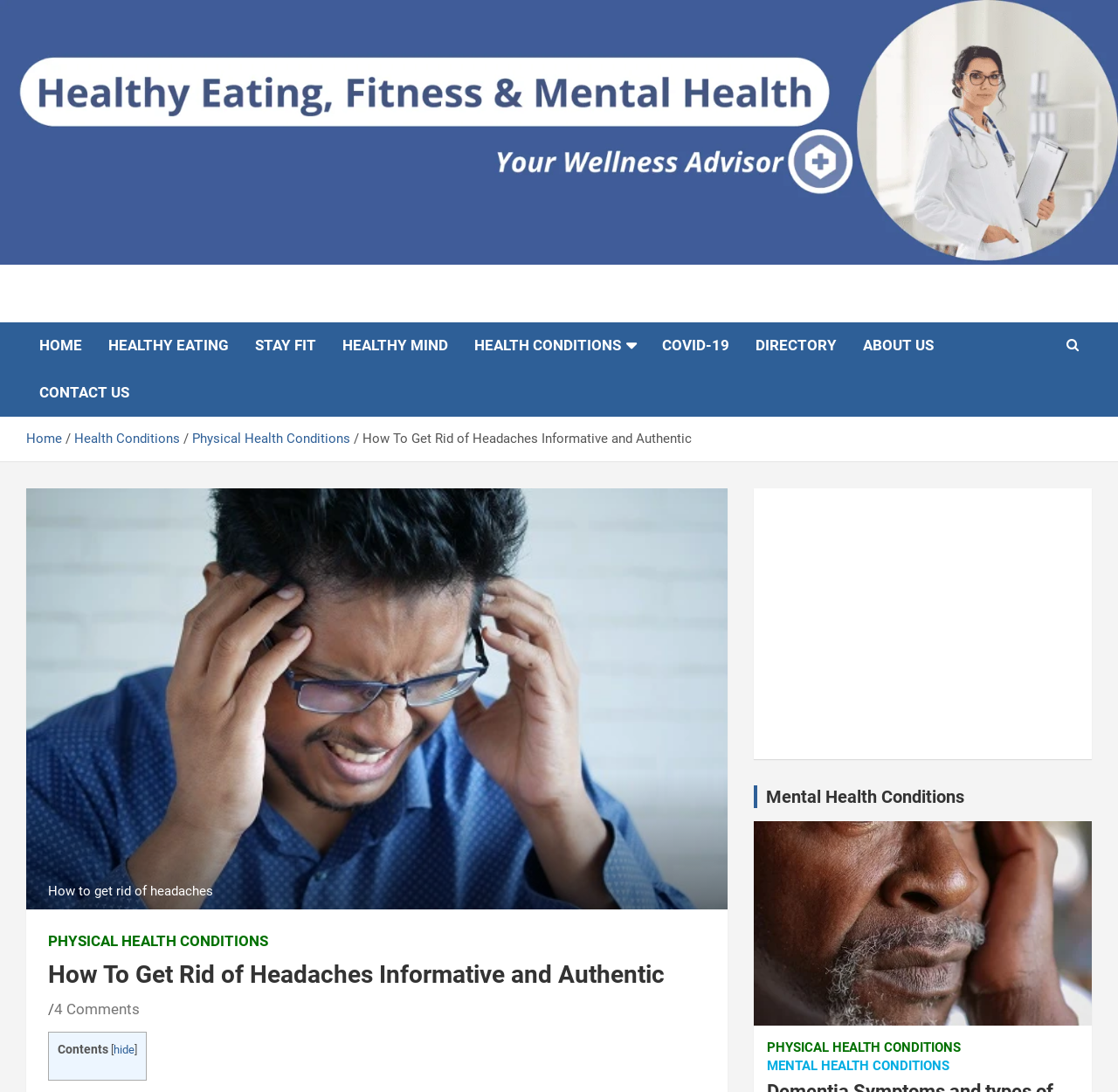Detail the various sections and features present on the webpage.

This webpage is about providing informative and authentic guidance on how to get rid of headaches. At the top of the page, there is a logo image of "www.happystayfit.com" that spans the entire width of the page. Below the logo, there is a heading that reads "Heathy Eating Healthy Mind Physical Health Mental Health Conditions" with a link to the same title. To the right of the heading, there is a static text "Your Wellness Advisor".

The top navigation menu consists of 8 links: "HOME", "HEALTHY EATING", "STAY FIT", "HEALTHY MIND", "HEALTH CONDITIONS", "COVID-19", "DIRECTORY", and "ABOUT US". Below the navigation menu, there is a breadcrumbs navigation section that shows the current page's hierarchy, with links to "Home", "Health Conditions", and "Physical Health Conditions".

The main content of the page starts with a figure that takes up most of the page's width, accompanied by a figcaption that reads "How to get rid of headaches". Below the figure, there is a heading that repeats the title "How To Get Rid of Headaches Informative and Authentic". To the right of the heading, there is a link to "4 Comments".

The page is then divided into sections, with a table of contents on the left side that lists the sections. The sections include a heading "Mental Health Conditions" with a link to the same title. There is also an advertisement iframe embedded in the page. At the bottom of the page, there are two links to "PHYSICAL HEALTH CONDITIONS" and "MENTAL HEALTH CONDITIONS".